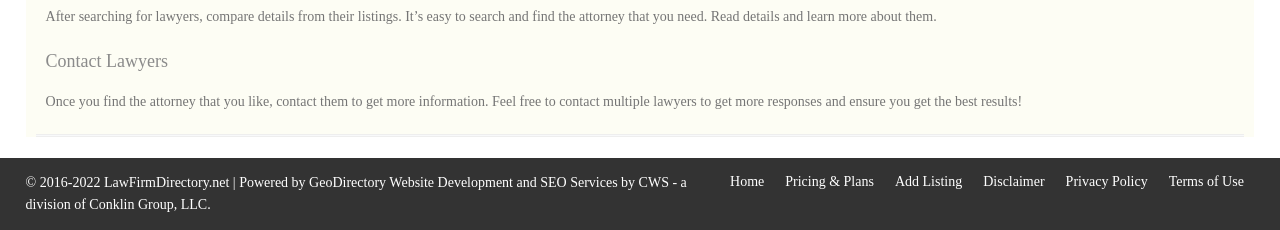What is the purpose of this website?
Refer to the screenshot and respond with a concise word or phrase.

Find lawyers